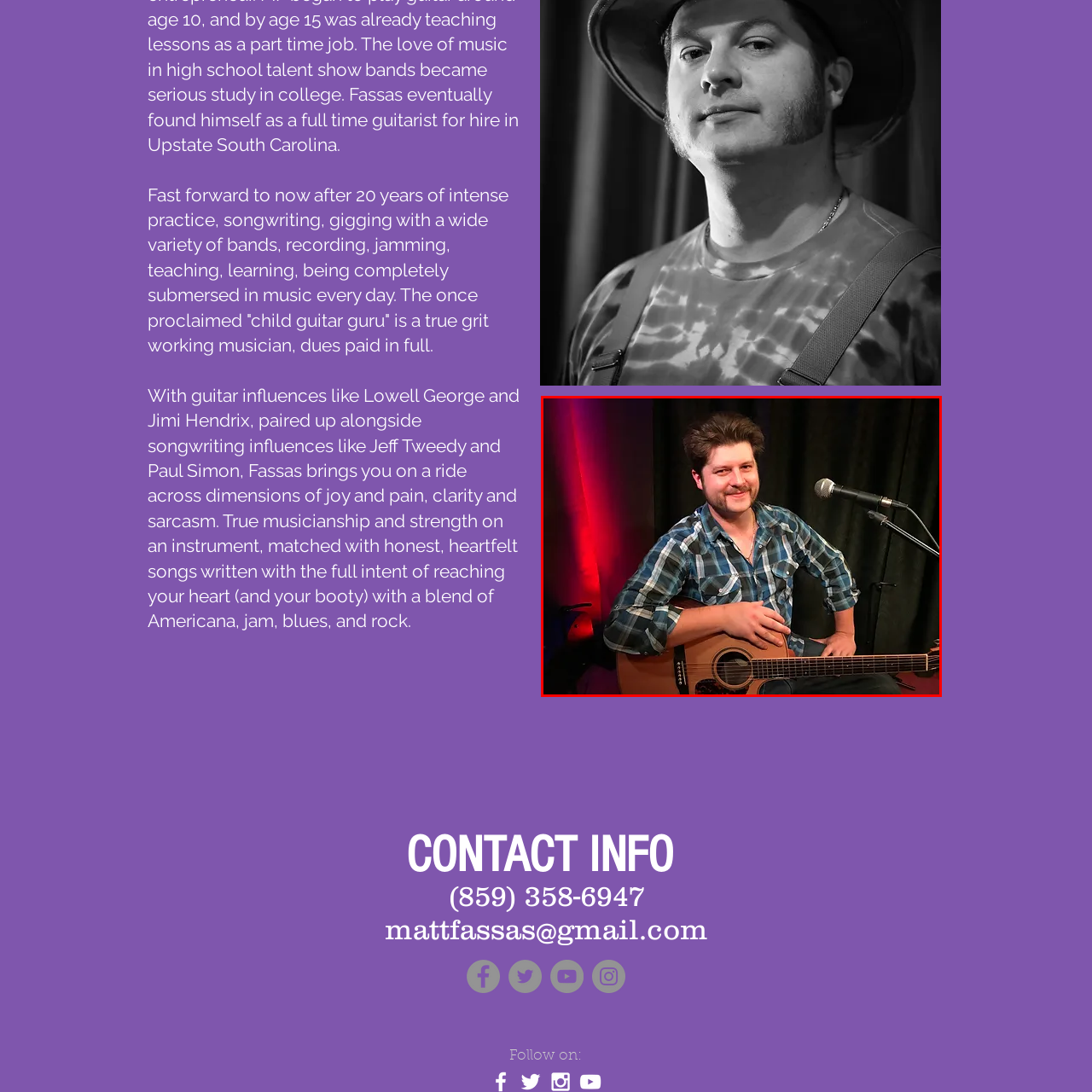Take a close look at the image marked with a red boundary and thoroughly answer the ensuing question using the information observed in the image:
What type of atmosphere is created by the background?

The softly lit background, illuminated with red tones, adds to the intimate atmosphere, suggesting a cozy venue where the audience can connect with the music.